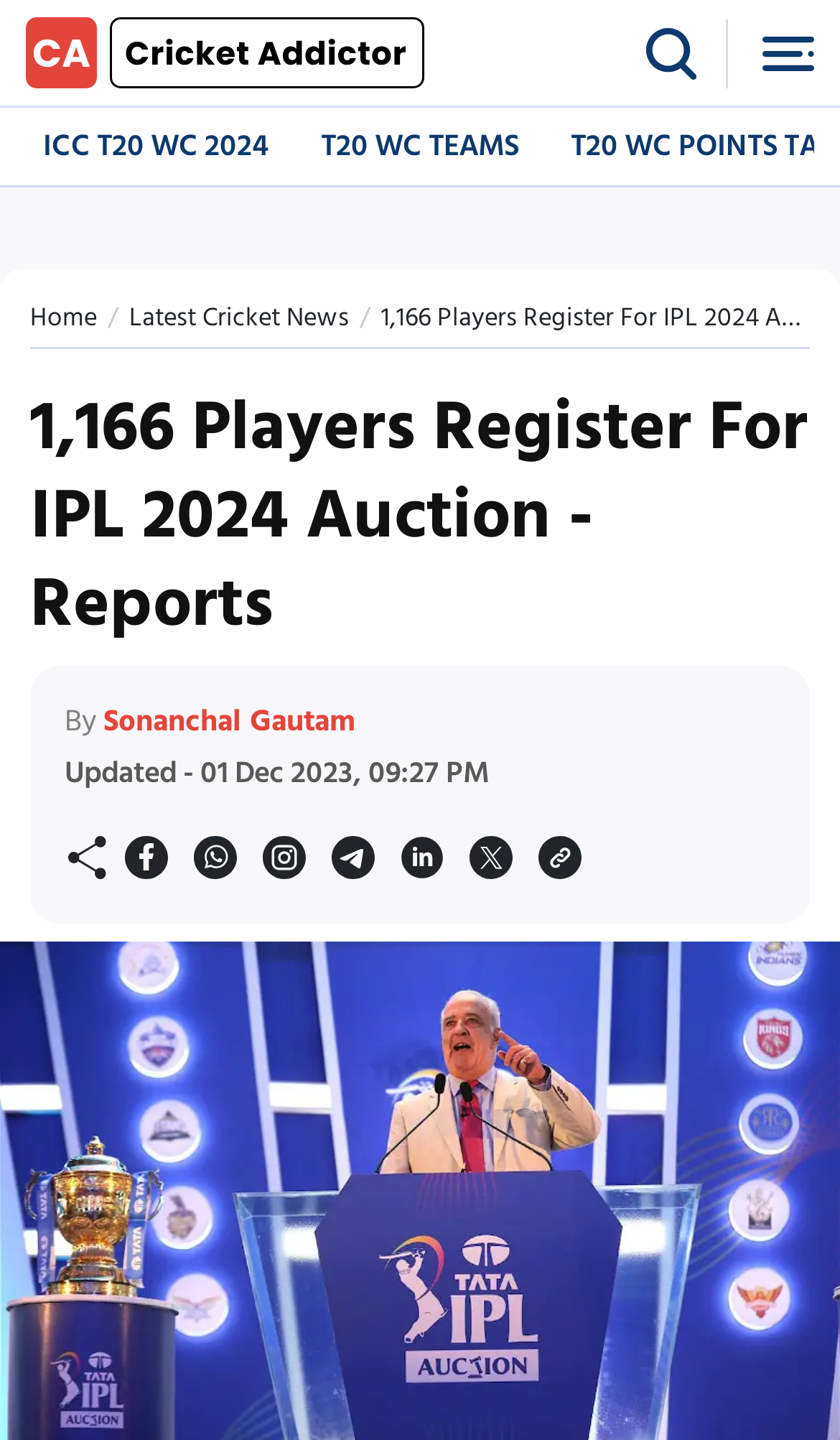Find the bounding box of the web element that fits this description: "Sonanchal Gautam".

[0.123, 0.483, 0.423, 0.518]